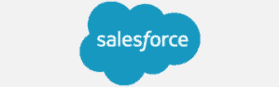Give an elaborate caption for the image.

The image features the iconic logo of Salesforce, a leading customer relationship management (CRM) platform. The logo is presented in a vibrant blue color and is designed in the shape of a cloud, symbolizing the company's focus on cloud computing solutions. The word "salesforce" is prominently displayed within the cloud, reinforcing its identity and branding as a trusted resource for businesses seeking to enhance their customer engagement and streamline their sales processes. This image is positioned alongside other notable company logos, emphasizing the widespread trust and recognition Salesforce has garnered across various industries.